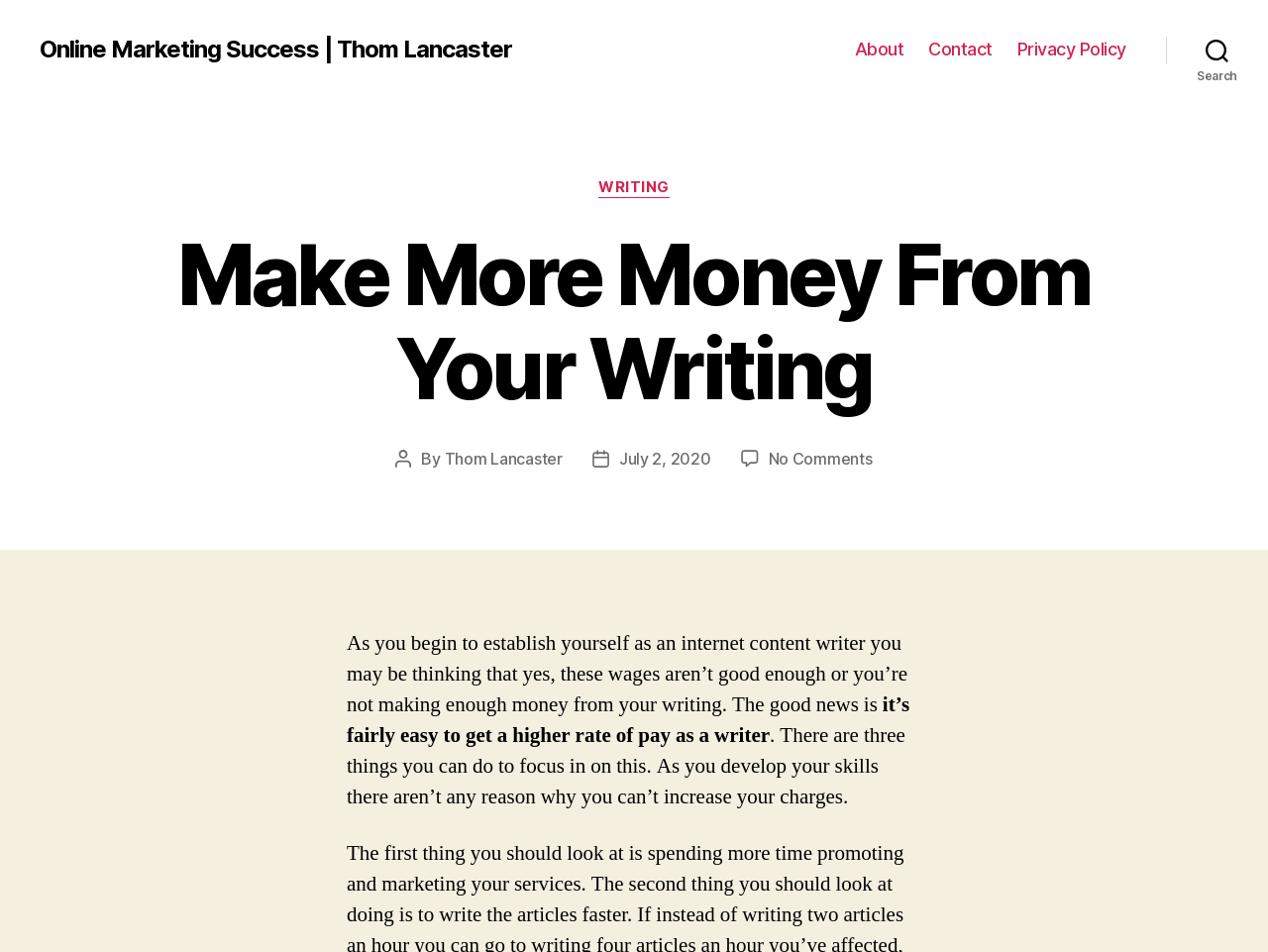Articulate a complete and detailed caption of the webpage elements.

The webpage is about making more money from writing, specifically online marketing success, and is authored by Thom Lancaster. At the top left, there is a link to "Online Marketing Success | Thom Lancaster". 

On the top right, there is a horizontal navigation menu with three links: "About", "Contact", and "Privacy Policy". Next to the navigation menu, there is a search button.

Below the navigation menu, there is a header section with a title "Make More Money From Your Writing" and a subtitle "Post author: By Thom Lancaster" along with the post date "July 2, 2020". 

Under the header section, there are three categories of text: "Categories" with a link to "WRITING", "Post author", and "Post date". 

The main content of the webpage is an article that discusses how to increase earnings as an internet content writer. The article is divided into three paragraphs, with the first paragraph starting with "As you begin to establish yourself as an internet content writer...". The second paragraph starts with "it’s fairly easy to get a higher rate of pay as a writer", and the third paragraph continues with ". There are three things you can do to focus in on this...".